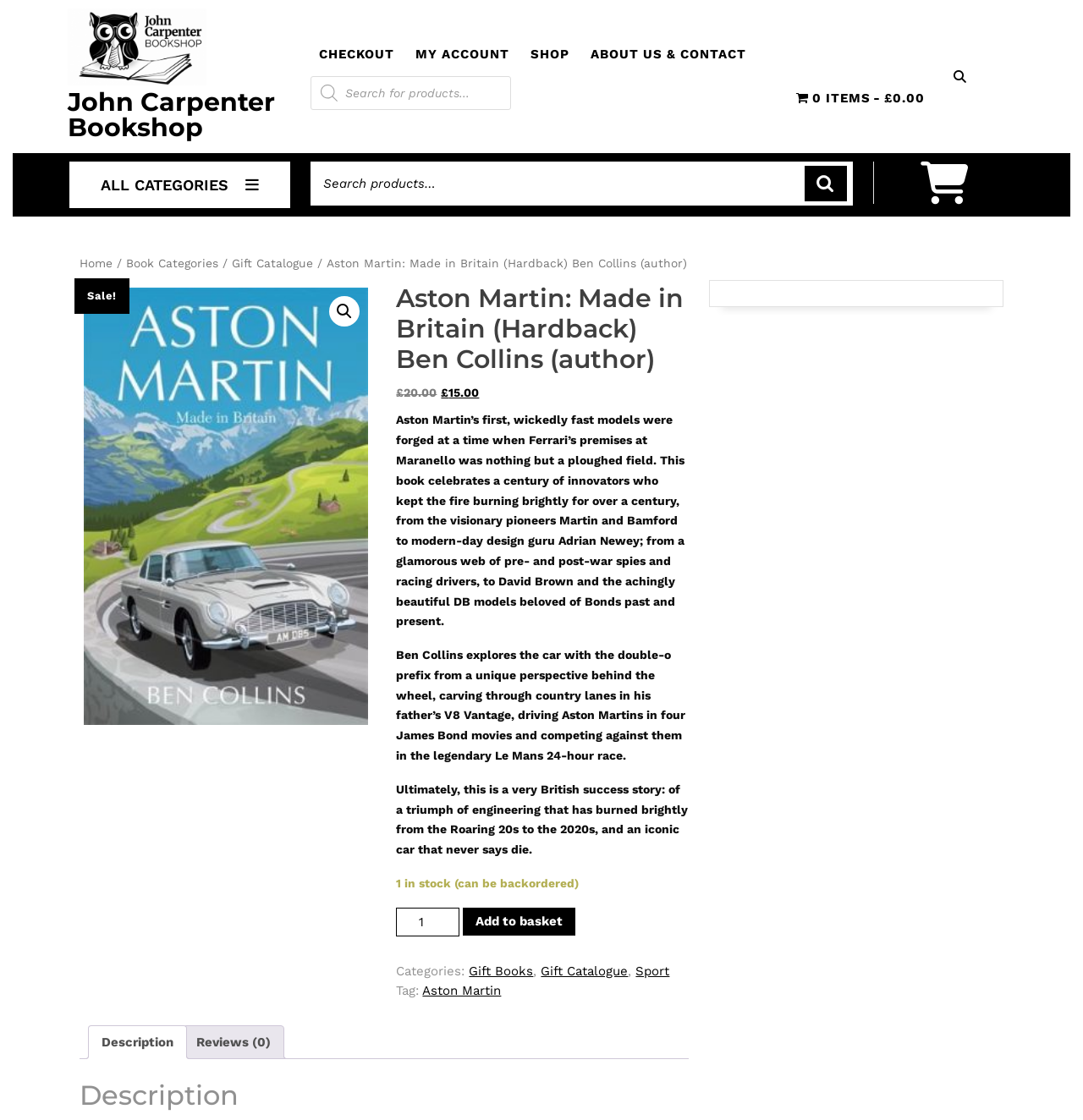Summarize the webpage in an elaborate manner.

This webpage is about a book titled "Aston Martin: Made in Britain (Hardback) Ben Collins (author)" and is part of an online bookstore. At the top left, there is a logo of "John Carpenter Bookshop" with a link to the bookshop's homepage. Next to it, there is a top menu with links to "CHECKOUT", "MY ACCOUNT", "SHOP", and "ABOUT US & CONTACT". On the right side of the top menu, there is a search bar with a magnifying glass icon and a link to the shopping basket with a "0 ITEMS -£0.00" label.

Below the top menu, there is a breadcrumb navigation menu showing the path from "Home" to "Book Categories" to "Gift Catalogue" and finally to the current book page. On the left side of the breadcrumb menu, there is a "Sale!" label, and next to it, a link with a magnifying glass icon.

The main content of the page is about the book, with a heading displaying the book title and author. Below the heading, there are two paragraphs describing the book, followed by information about the original and current prices. The book description is quite detailed, mentioning the history of Aston Martin and the author's experience with the car.

On the right side of the book description, there is a section showing the book's availability, with a label "1 in stock (can be backordered)". Below it, there is a quantity selector and an "Add to basket" button. The book's categories, including "Gift Books", "Gift Catalogue", "Sport", and "Aston Martin", are listed below the availability section.

At the bottom of the page, there is a tab list with two tabs: "Description" and "Reviews (0)". The "Description" tab is currently selected, and it displays the book description again.